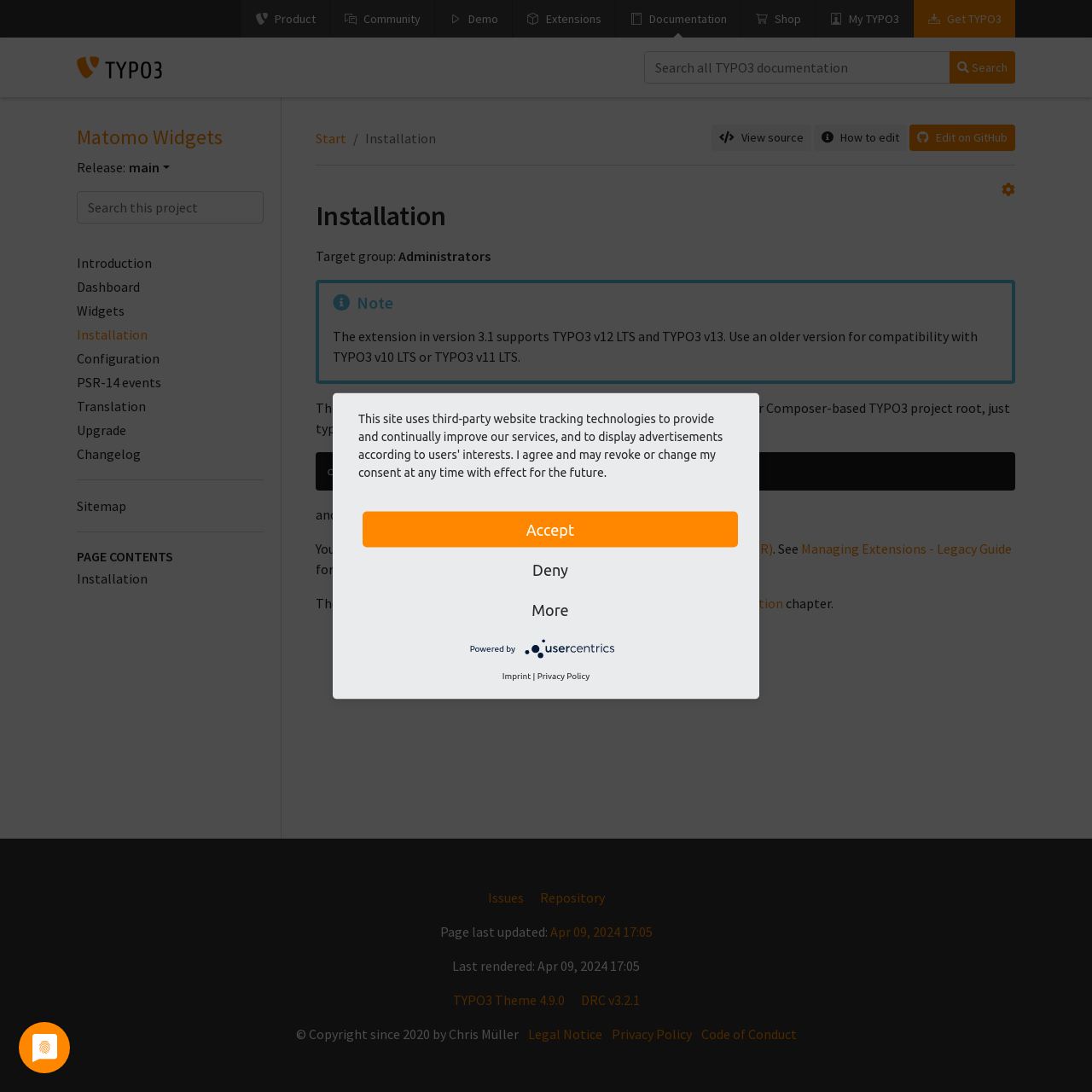Please pinpoint the bounding box coordinates for the region I should click to adhere to this instruction: "Copy the command to clipboard".

[0.905, 0.418, 0.926, 0.439]